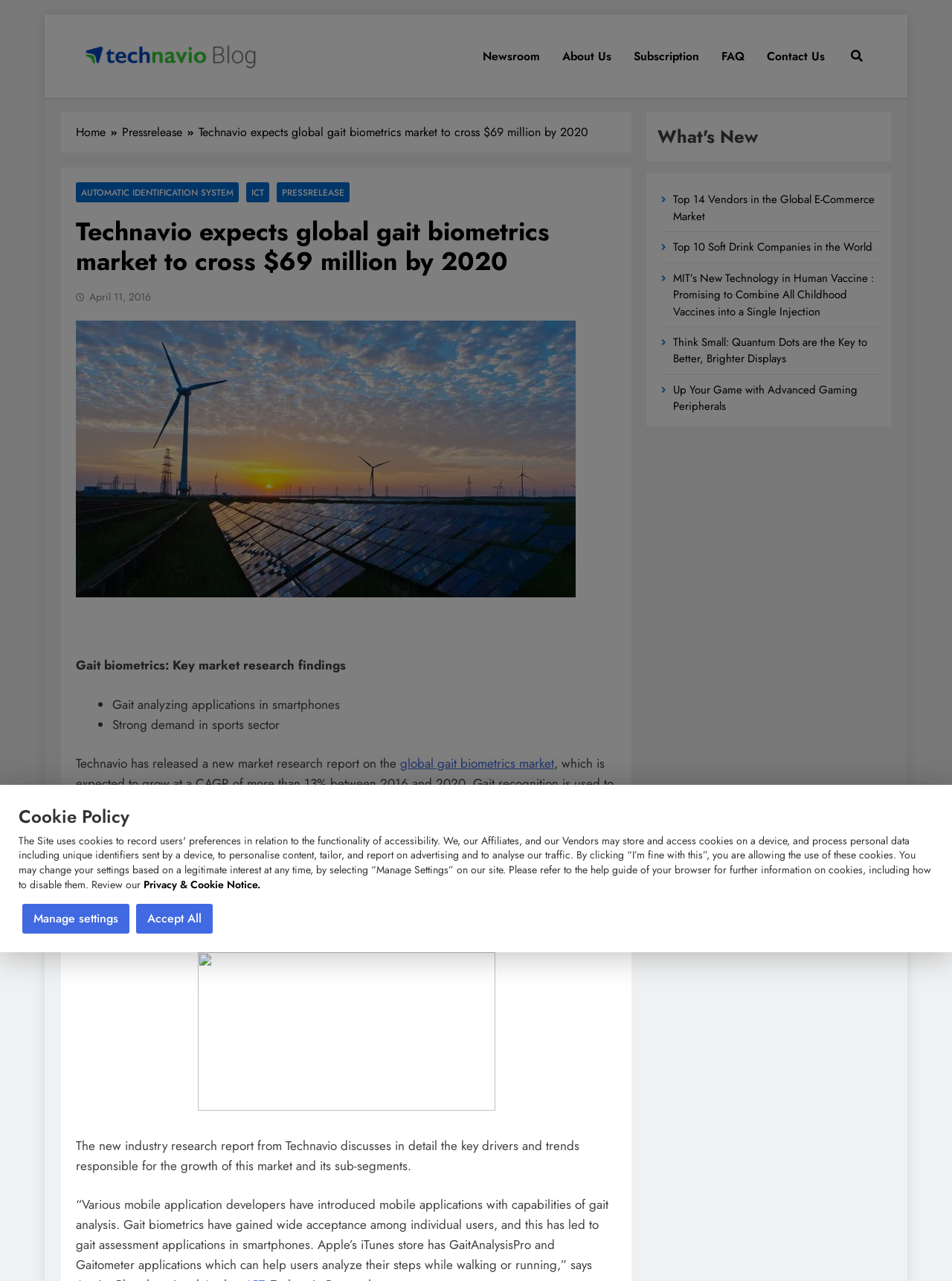What is one of the key applications of gait biometrics?
Kindly answer the question with as much detail as you can.

According to the webpage, gait recognition is used to enhance physical security solutions by integrating gait biometric solution in video surveillance systems to identify intruders.